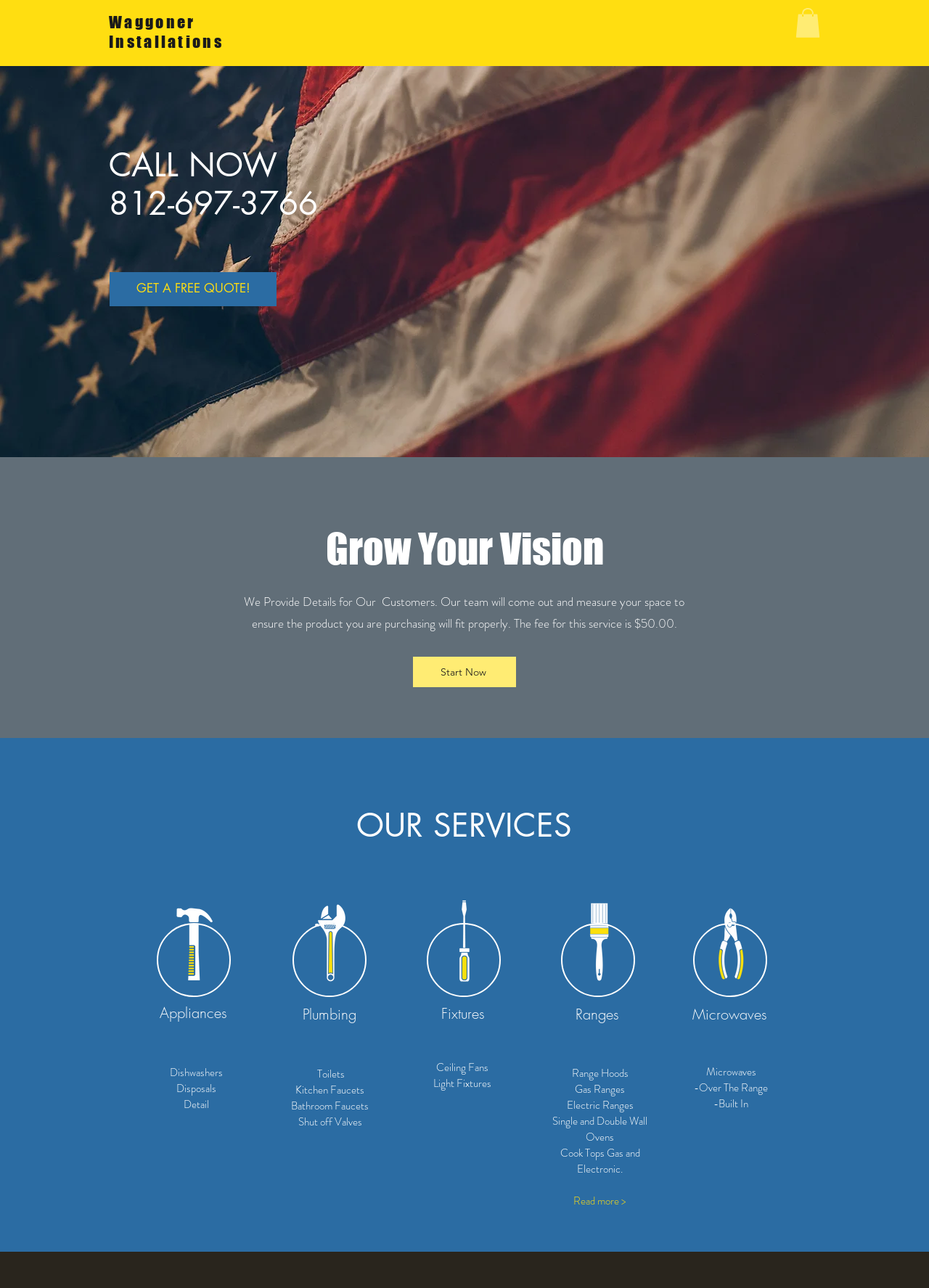What is the phone number to call for a quote?
Please elaborate on the answer to the question with detailed information.

I found the phone number by looking at the heading element that says 'CALL NOW 812-697-3766'.